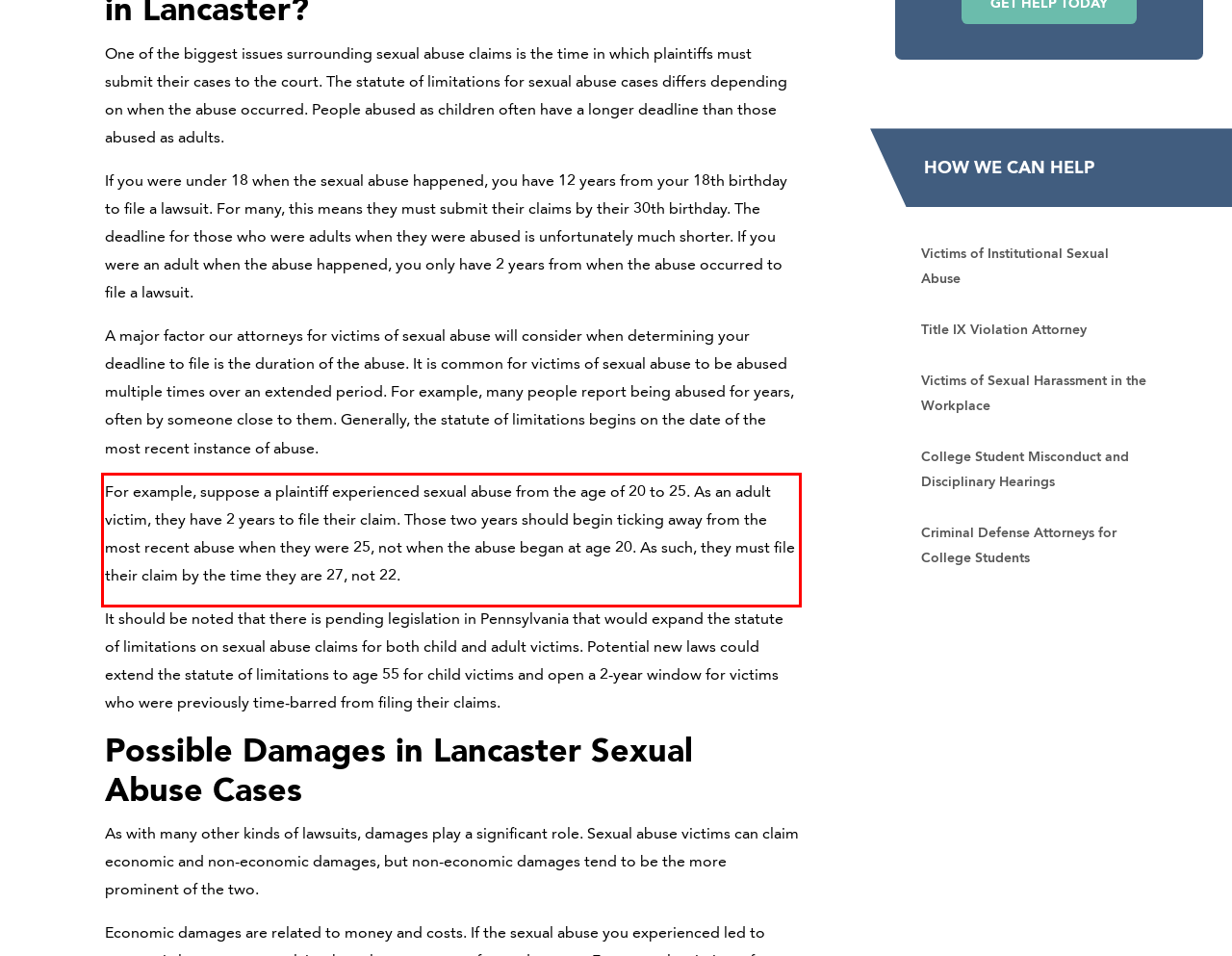Analyze the screenshot of the webpage and extract the text from the UI element that is inside the red bounding box.

For example, suppose a plaintiff experienced sexual abuse from the age of 20 to 25. As an adult victim, they have 2 years to file their claim. Those two years should begin ticking away from the most recent abuse when they were 25, not when the abuse began at age 20. As such, they must file their claim by the time they are 27, not 22.